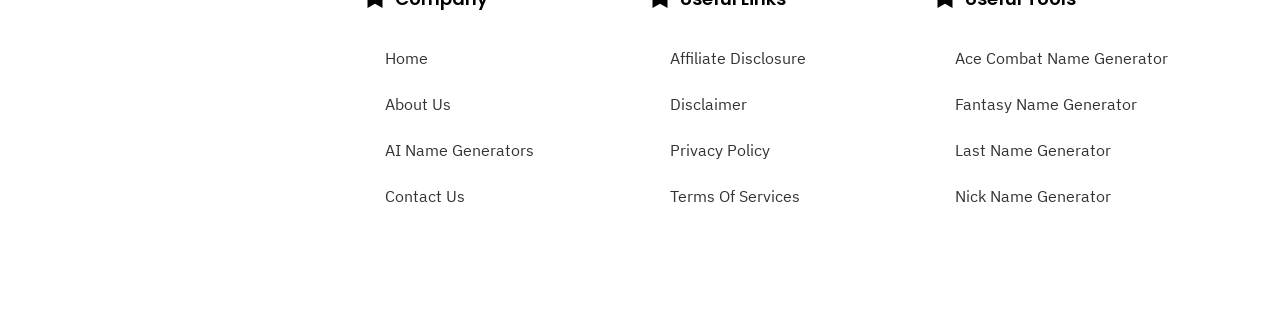How many links are there in the middle section of the webpage?
Please answer the question as detailed as possible based on the image.

I counted the number of links in the middle section by identifying the links with x1 coordinates between 0.508 and 0.715, and found that there are four links: 'Affiliate Disclosure', 'Disclaimer', 'Privacy Policy', and 'Terms Of Services'.